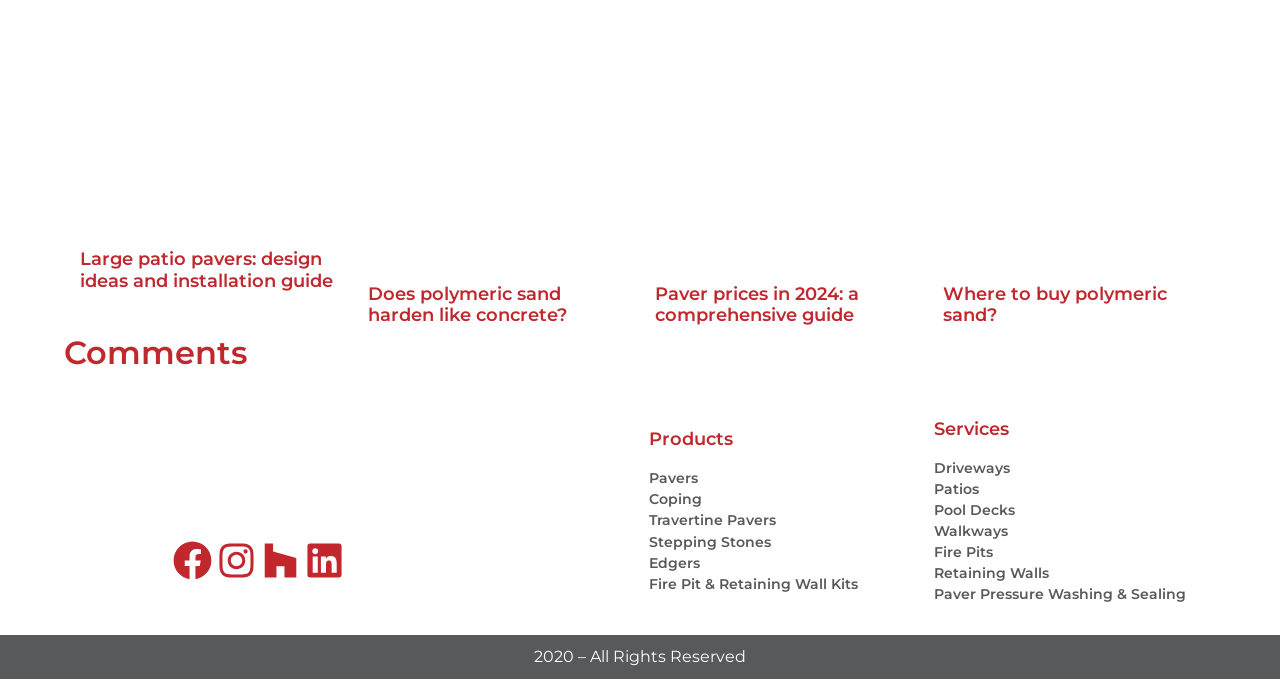What is the year mentioned in the footer?
Carefully analyze the image and provide a detailed answer to the question.

The footer of the webpage mentions '2020 – All Rights Reserved', which suggests that the year mentioned is 2020.